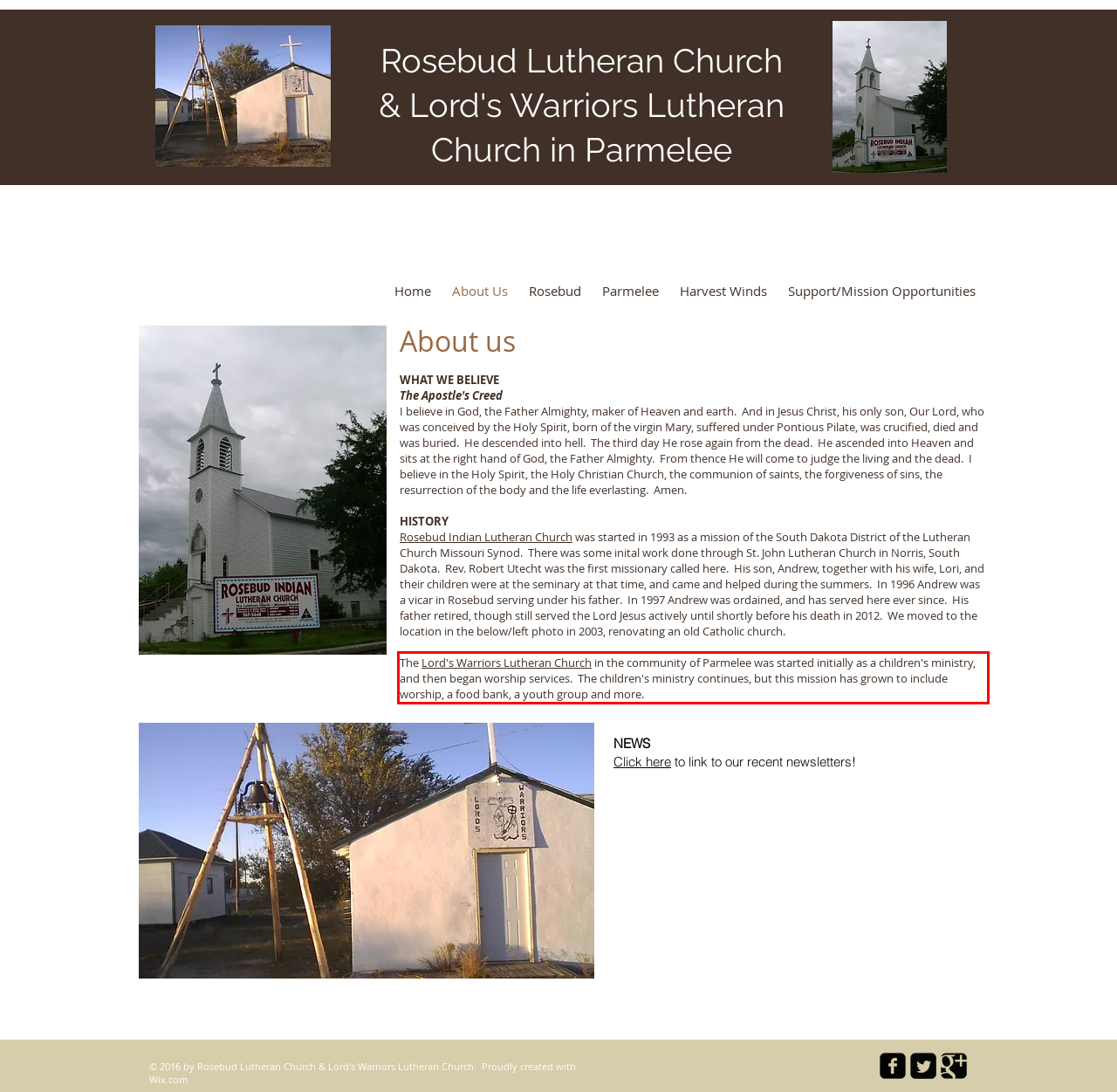Your task is to recognize and extract the text content from the UI element enclosed in the red bounding box on the webpage screenshot.

The Lord's Warriors Lutheran Church in the community of Parmelee was started initially as a children's ministry, and then began worship services. The children's ministry continues, but this mission has grown to include worship, a food bank, a youth group and more.